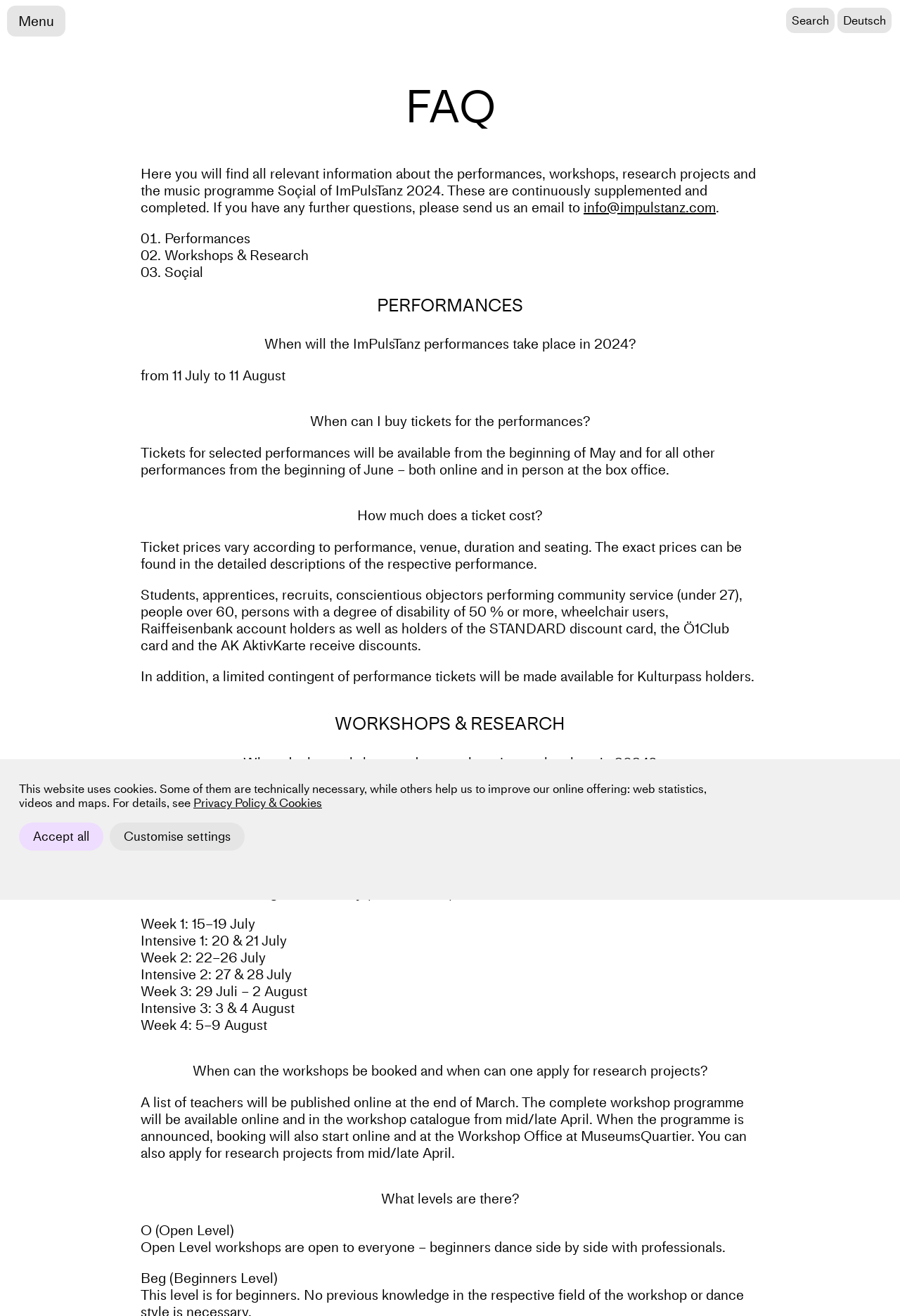Can you provide the bounding box coordinates for the element that should be clicked to implement the instruction: "Open the main menu"?

[0.008, 0.004, 0.073, 0.028]